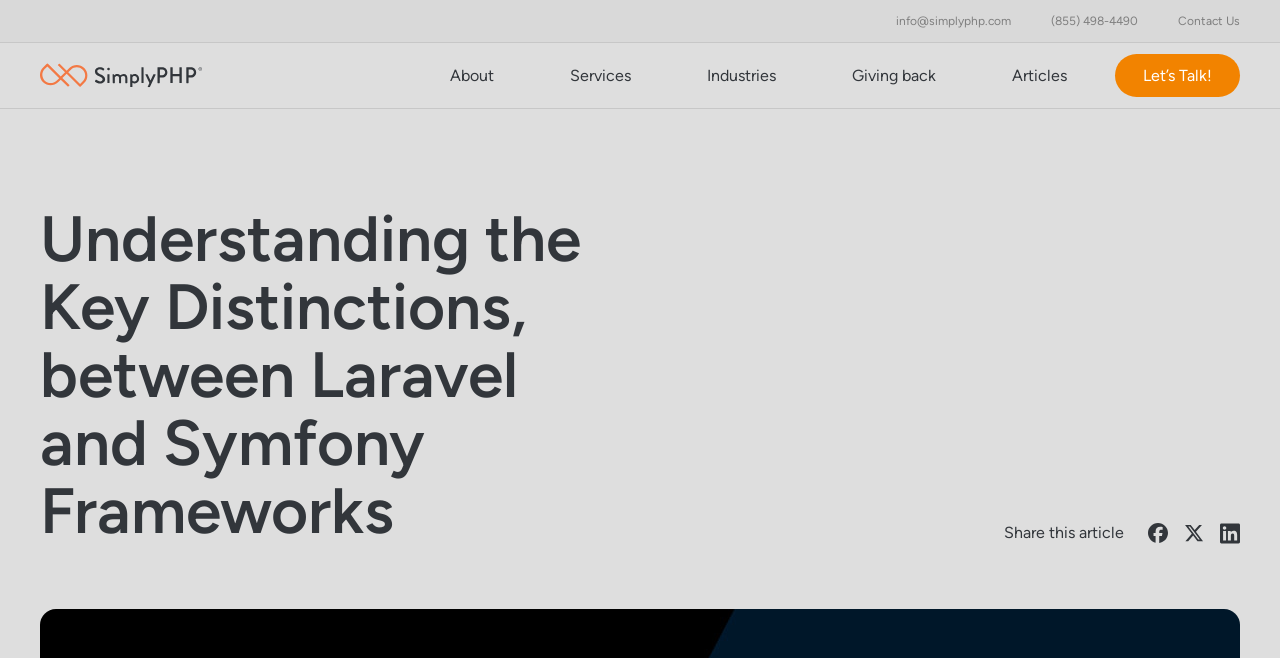Find the bounding box coordinates of the element you need to click on to perform this action: 'Contact us'. The coordinates should be represented by four float values between 0 and 1, in the format [left, top, right, bottom].

[0.905, 0.018, 0.969, 0.046]